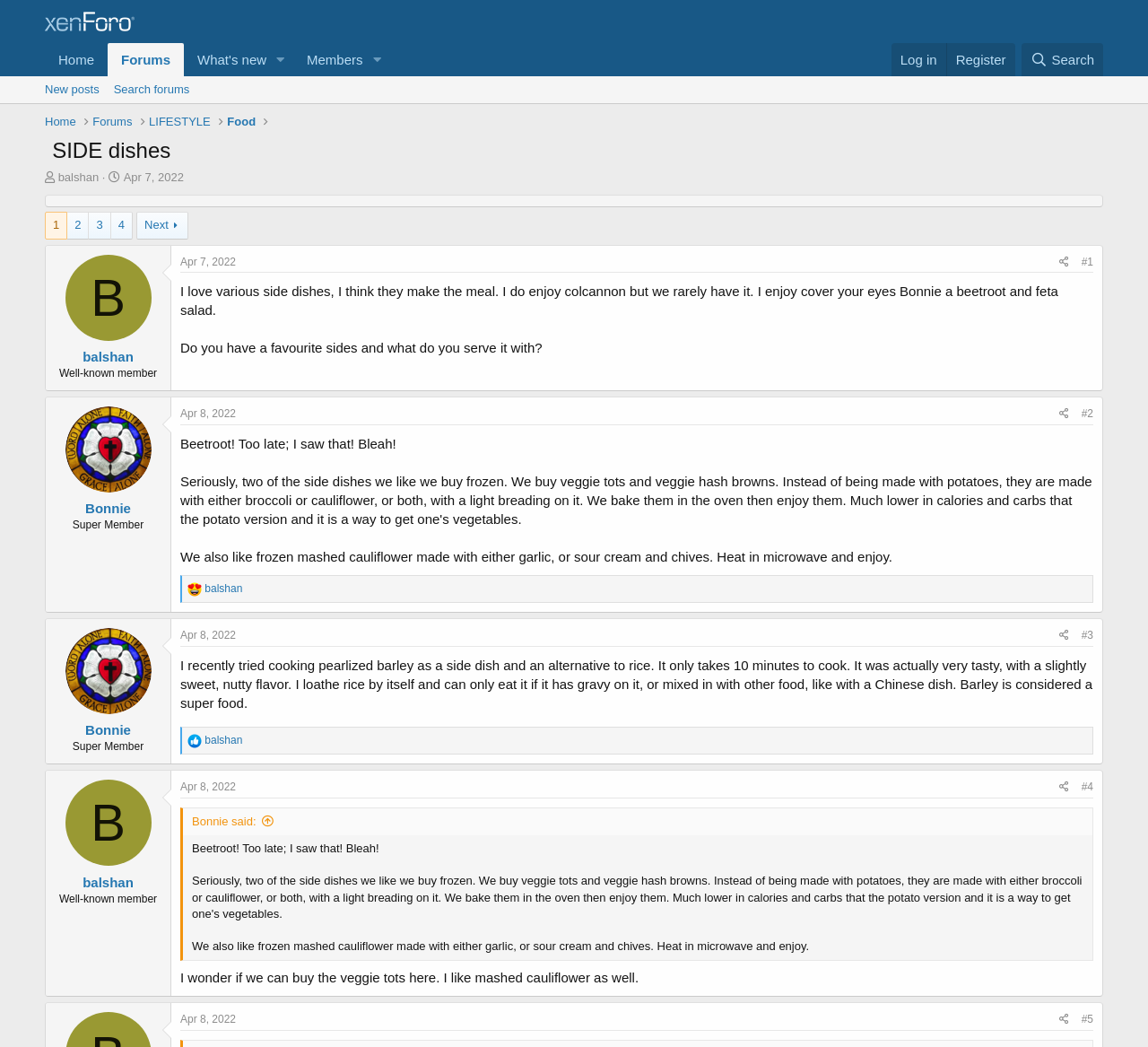Please find and report the bounding box coordinates of the element to click in order to perform the following action: "Click on the 'balshan' link". The coordinates should be expressed as four float numbers between 0 and 1, in the format [left, top, right, bottom].

[0.05, 0.163, 0.086, 0.176]